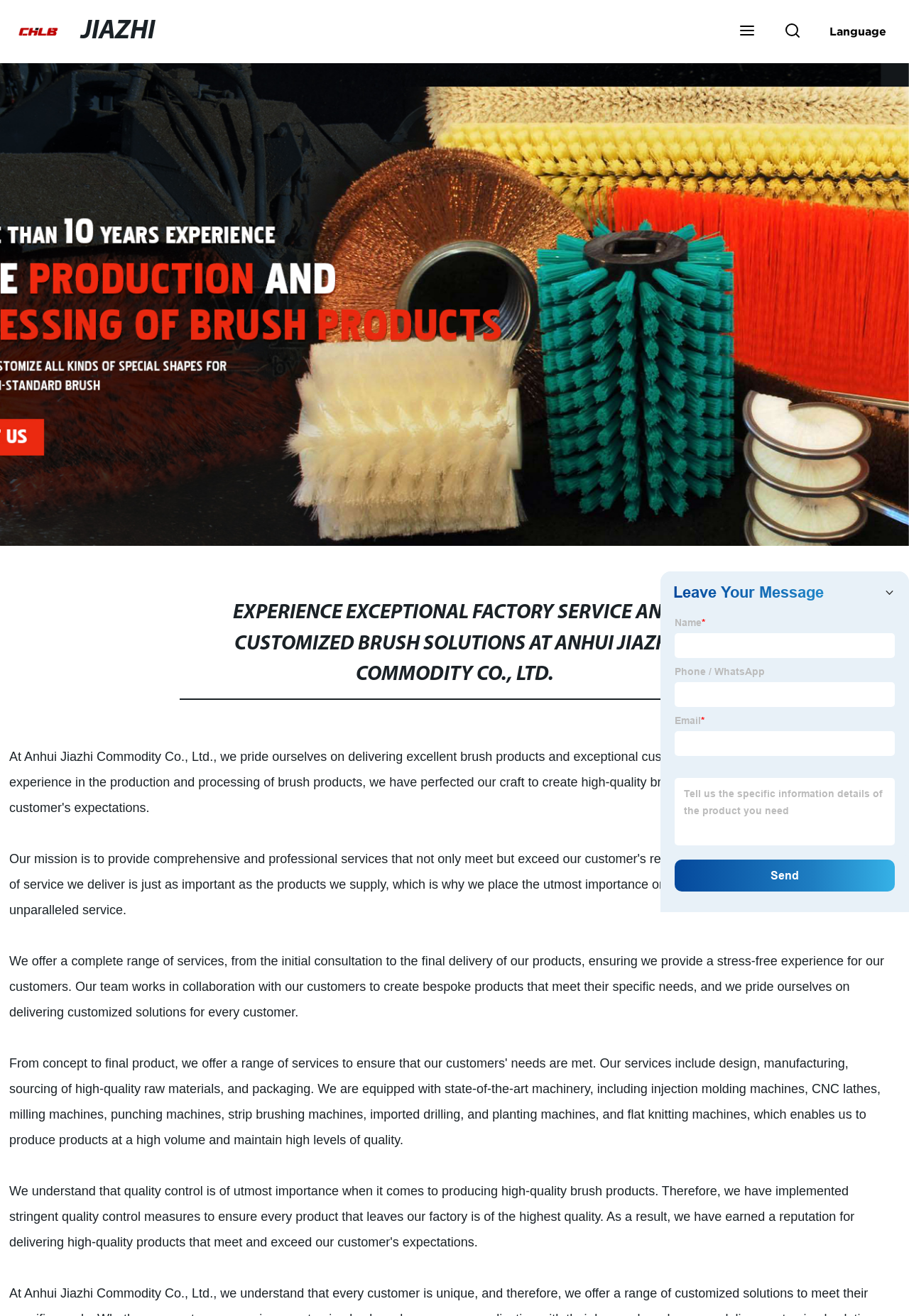Please find the bounding box coordinates (top-left x, top-left y, bottom-right x, bottom-right y) in the screenshot for the UI element described as follows: Top

[0.938, 0.645, 0.98, 0.675]